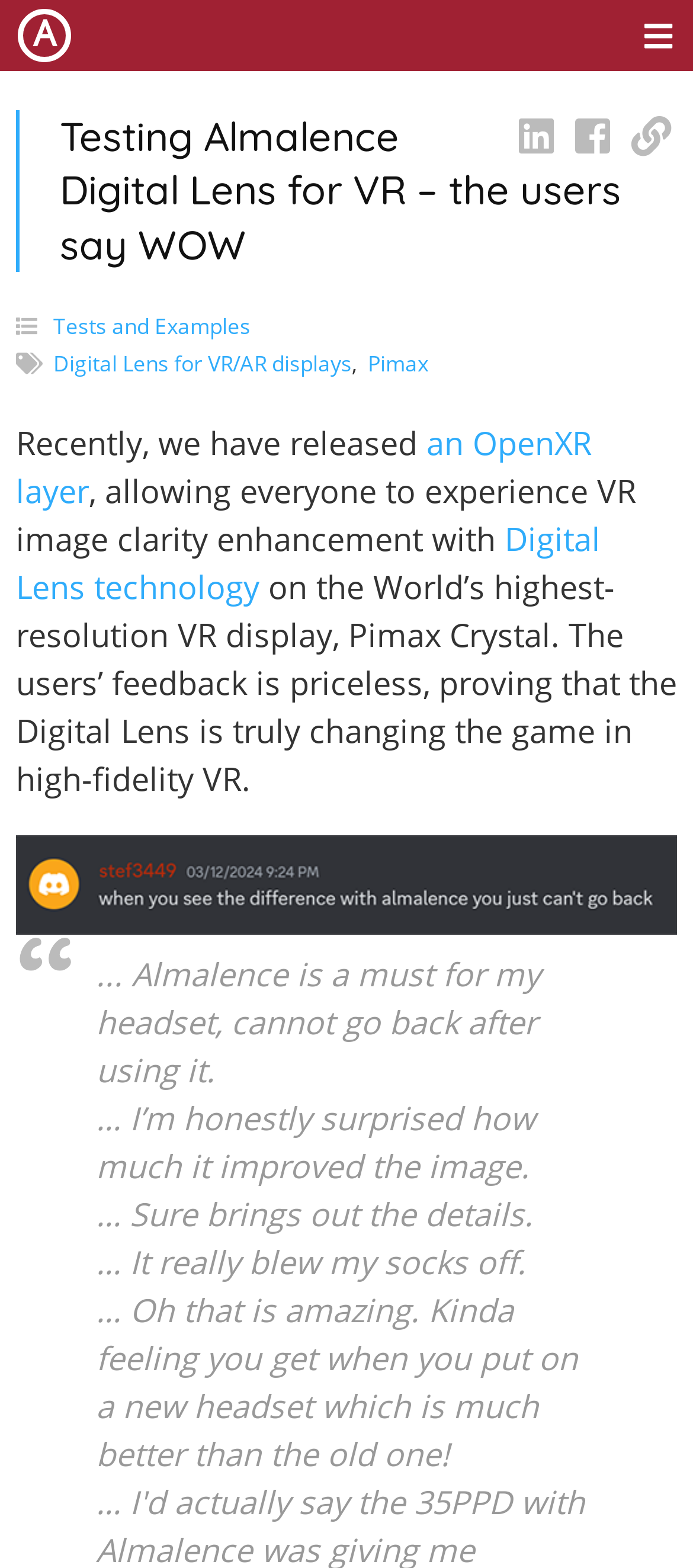Please locate the bounding box coordinates of the element's region that needs to be clicked to follow the instruction: "Visit the Tests and Examples page". The bounding box coordinates should be provided as four float numbers between 0 and 1, i.e., [left, top, right, bottom].

[0.077, 0.198, 0.362, 0.217]